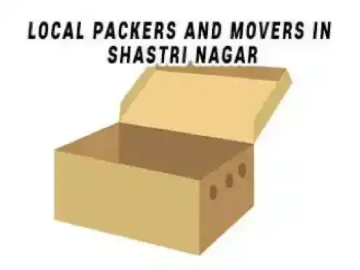What is the purpose of the clean design and typography?
Please analyze the image and answer the question with as much detail as possible.

The question asks about the purpose of the clean design and typography used in the illustration. Upon examining the image, I realized that the clean lines and clear typography are intended to communicate the message efficiently, making it easy for residents to understand the services offered by local movers.